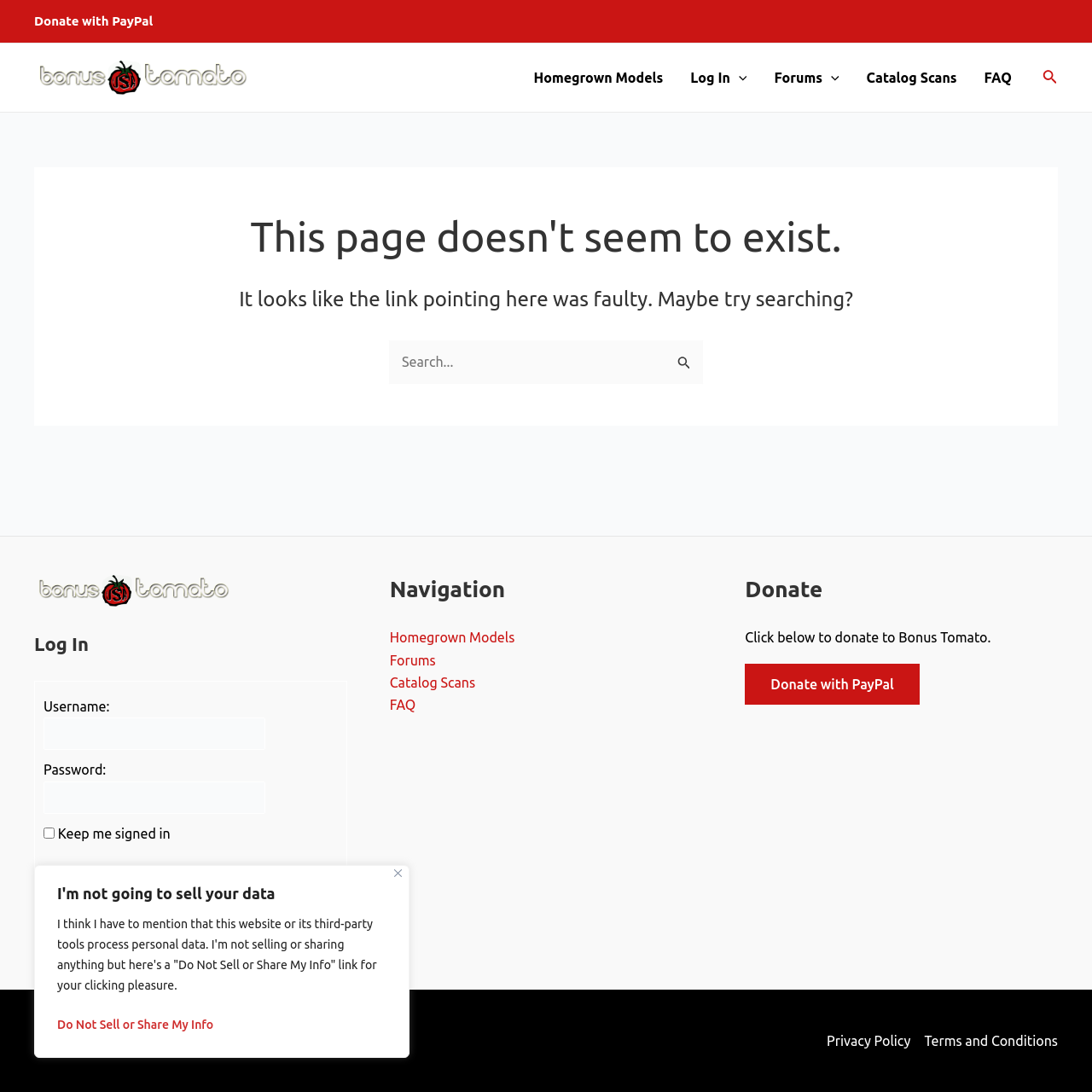Please determine the bounding box coordinates of the section I need to click to accomplish this instruction: "Log in to the website".

[0.227, 0.802, 0.309, 0.838]